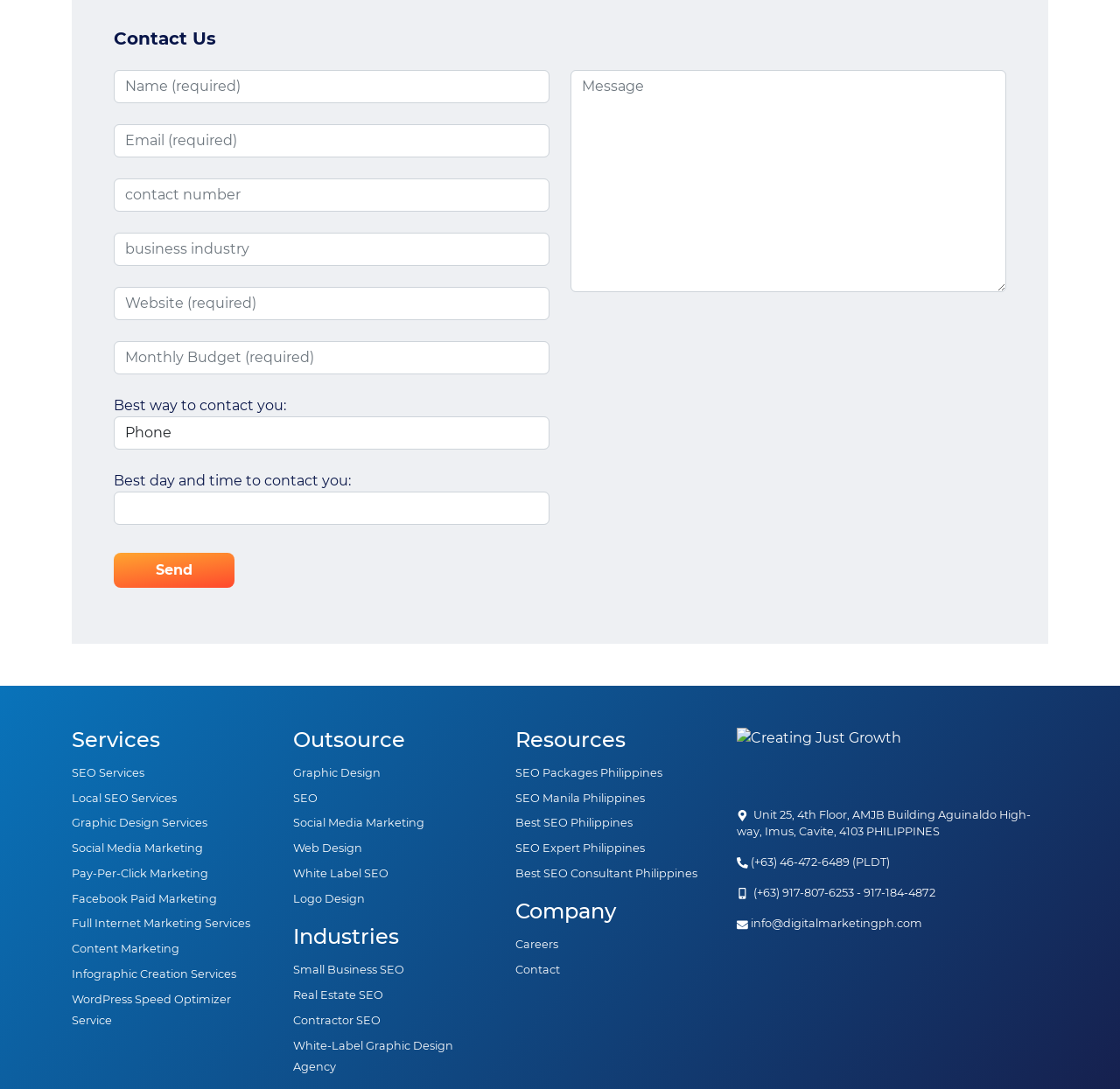Using the description "Careers", locate and provide the bounding box of the UI element.

[0.46, 0.861, 0.498, 0.873]